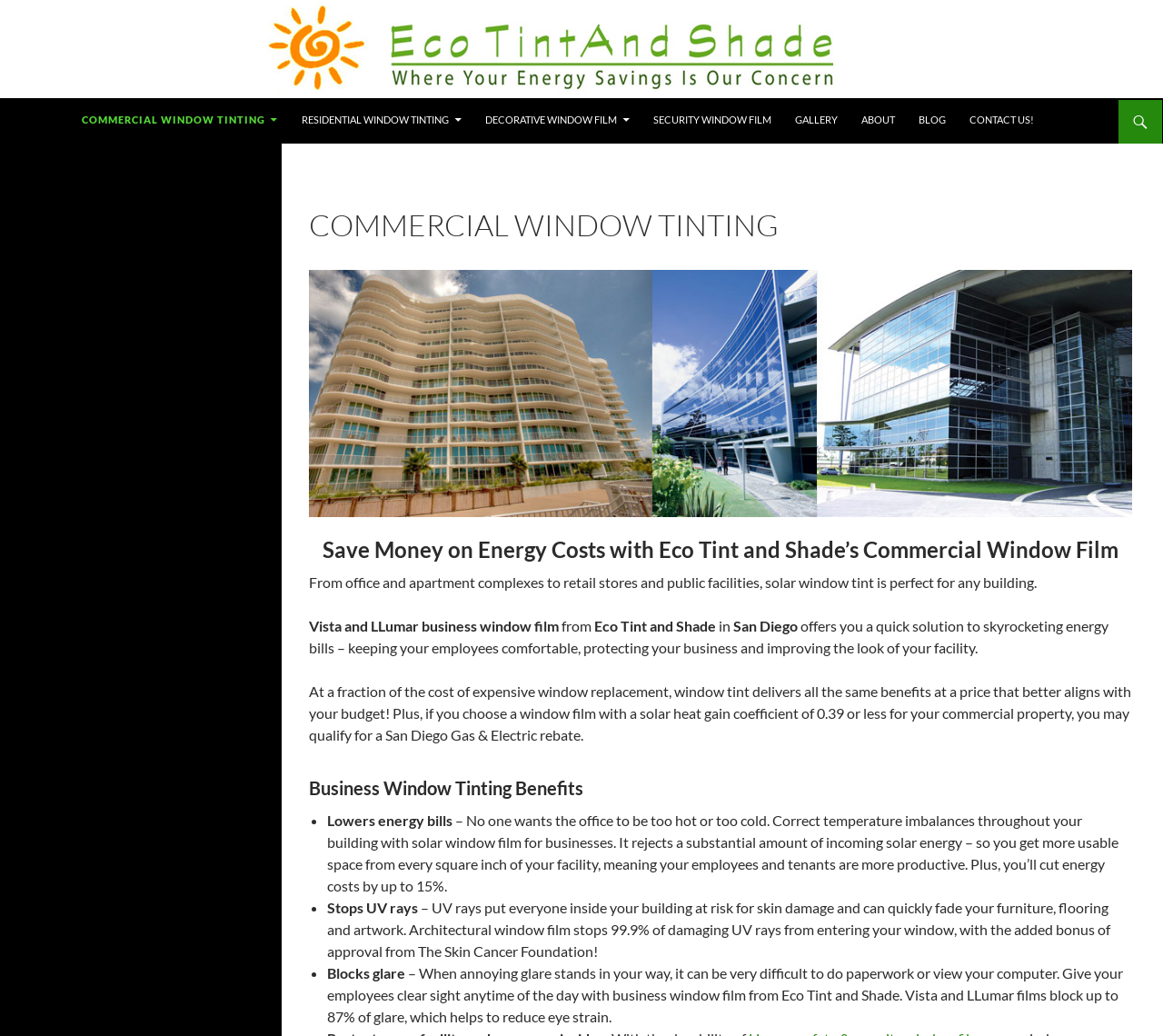What type of window tinting is the website focused on?
Carefully analyze the image and provide a detailed answer to the question.

The website is focused on commercial window tinting as indicated by the heading 'COMMERCIAL WINDOW TINTING' and the description of the benefits of window tinting for businesses.